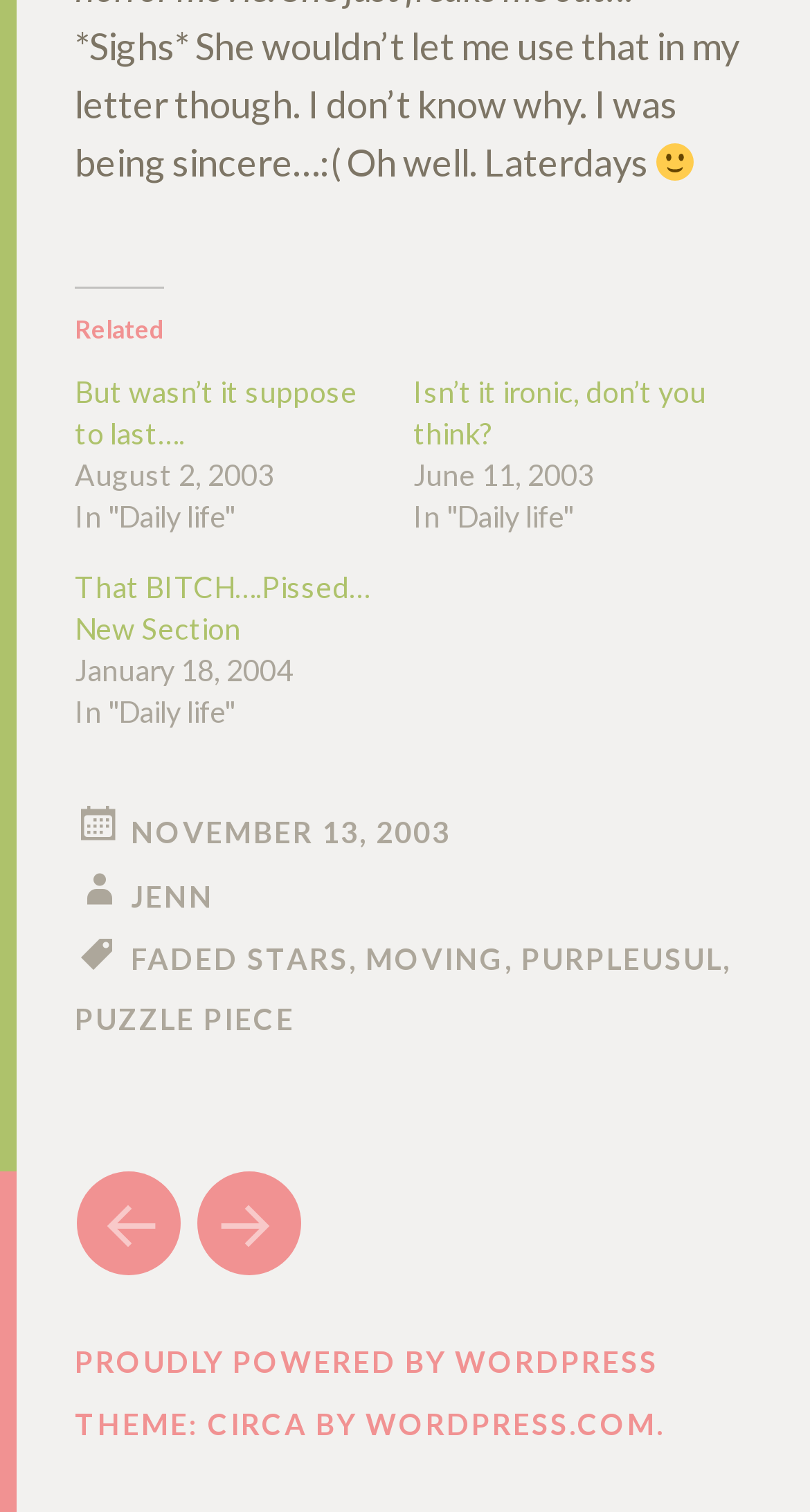Show the bounding box coordinates for the element that needs to be clicked to execute the following instruction: "Visit the page 'NOVEMBER 13, 2003'". Provide the coordinates in the form of four float numbers between 0 and 1, i.e., [left, top, right, bottom].

[0.162, 0.538, 0.556, 0.561]